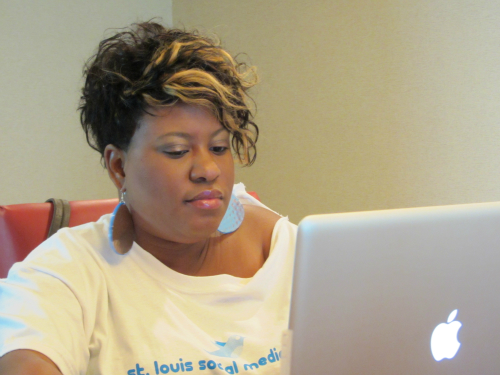Give a concise answer using one word or a phrase to the following question:
What is the color of the woman's hairstyle?

Blonde